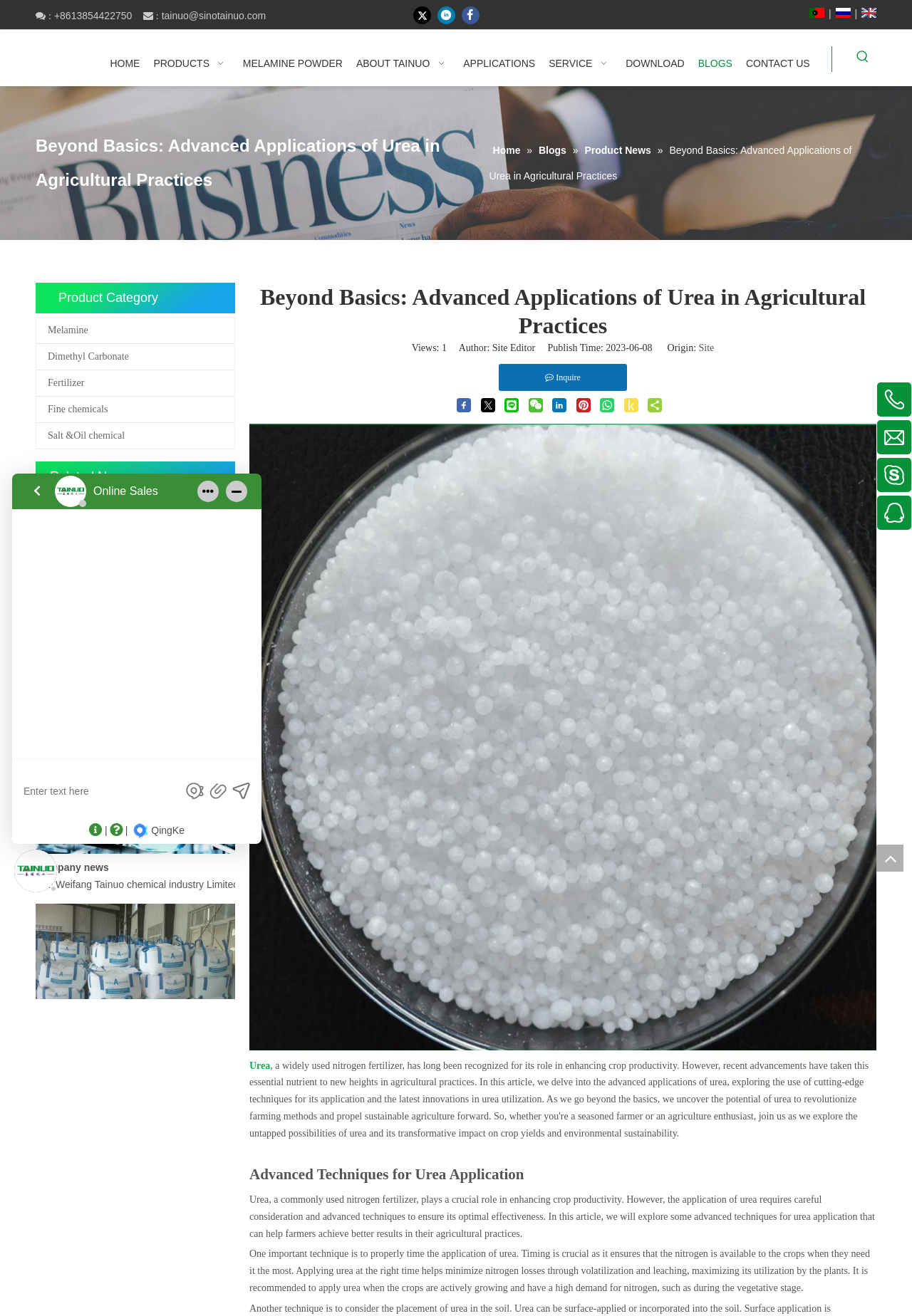Please provide a one-word or phrase answer to the question: 
How many social media sharing buttons are there?

8